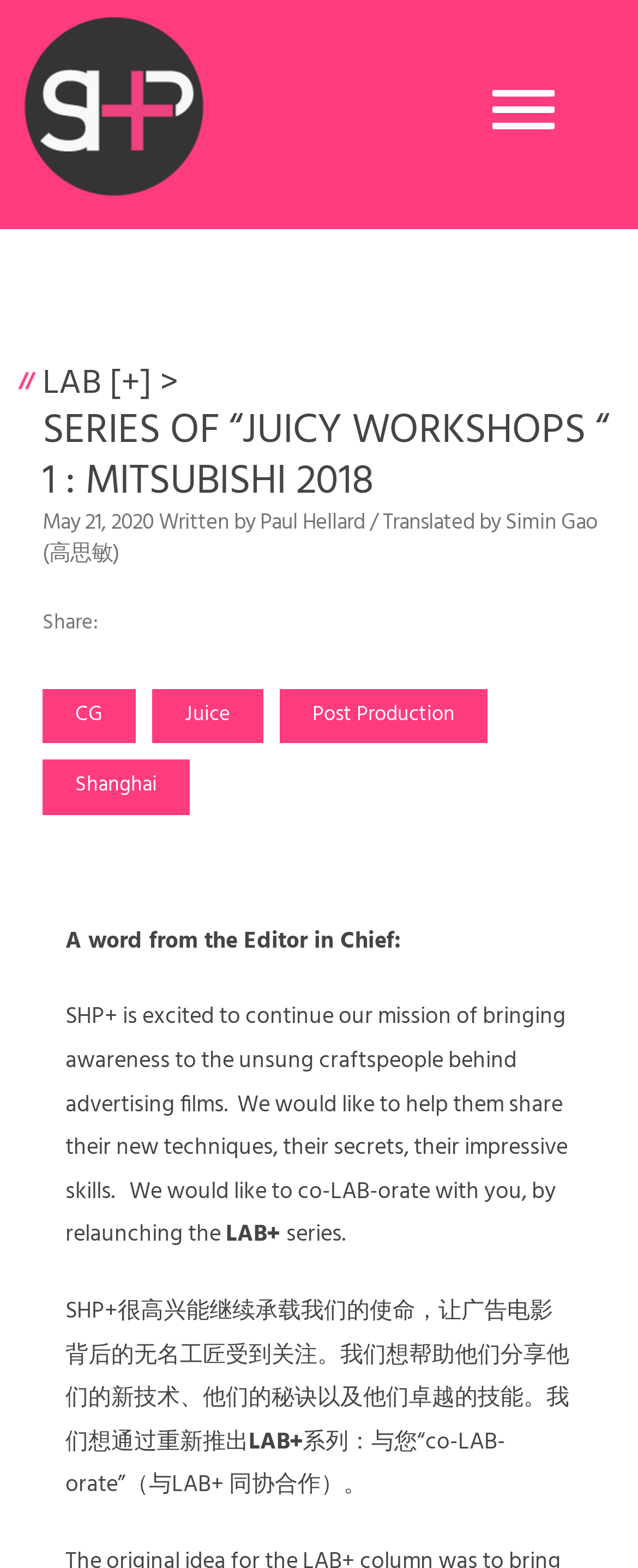Identify the bounding box for the UI element described as: "Toggle navigation". Ensure the coordinates are four float numbers between 0 and 1, formatted as [left, top, right, bottom].

[0.744, 0.042, 0.897, 0.104]